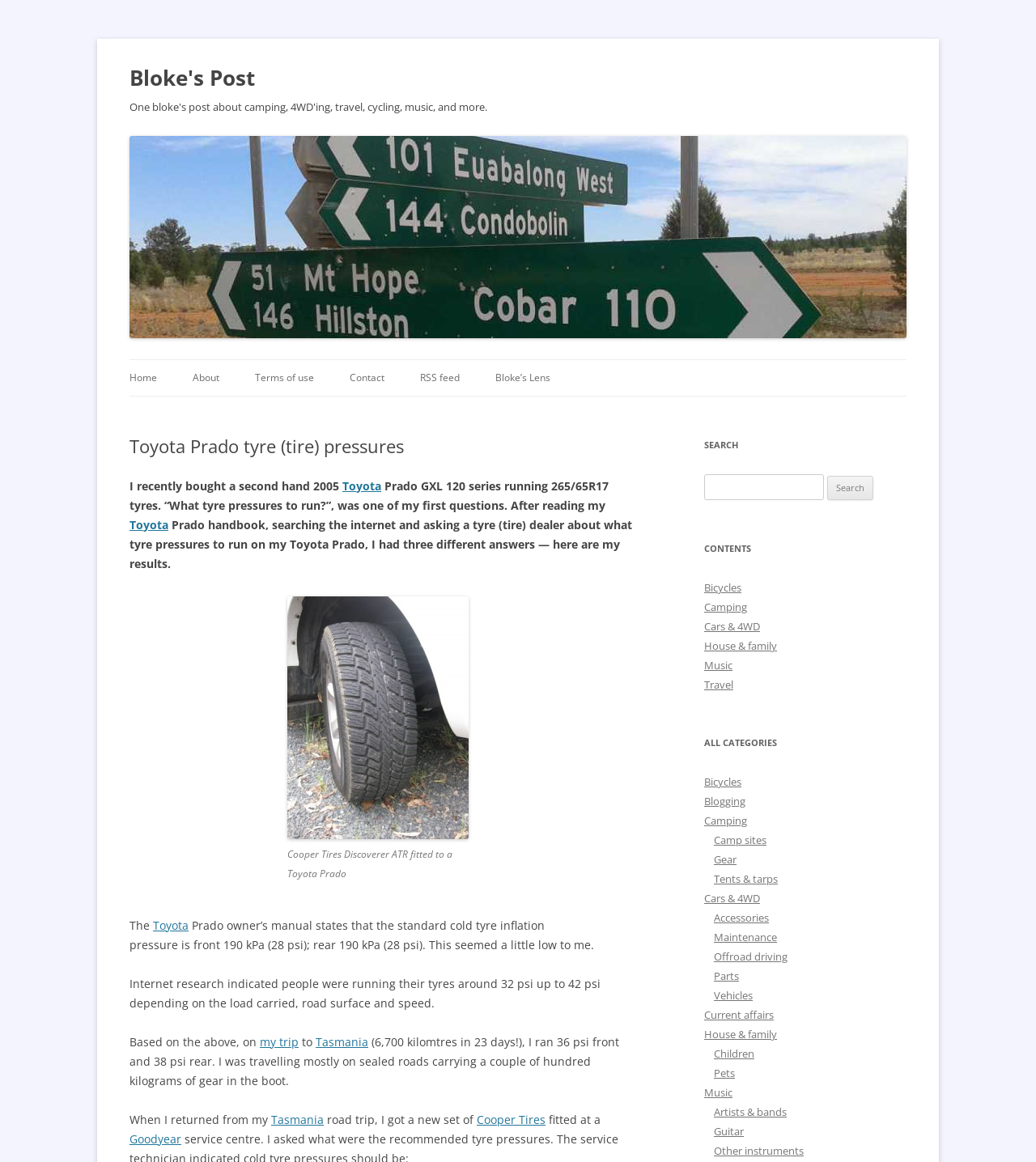Indicate the bounding box coordinates of the element that needs to be clicked to satisfy the following instruction: "Click on the 'Home' link". The coordinates should be four float numbers between 0 and 1, i.e., [left, top, right, bottom].

[0.125, 0.31, 0.152, 0.341]